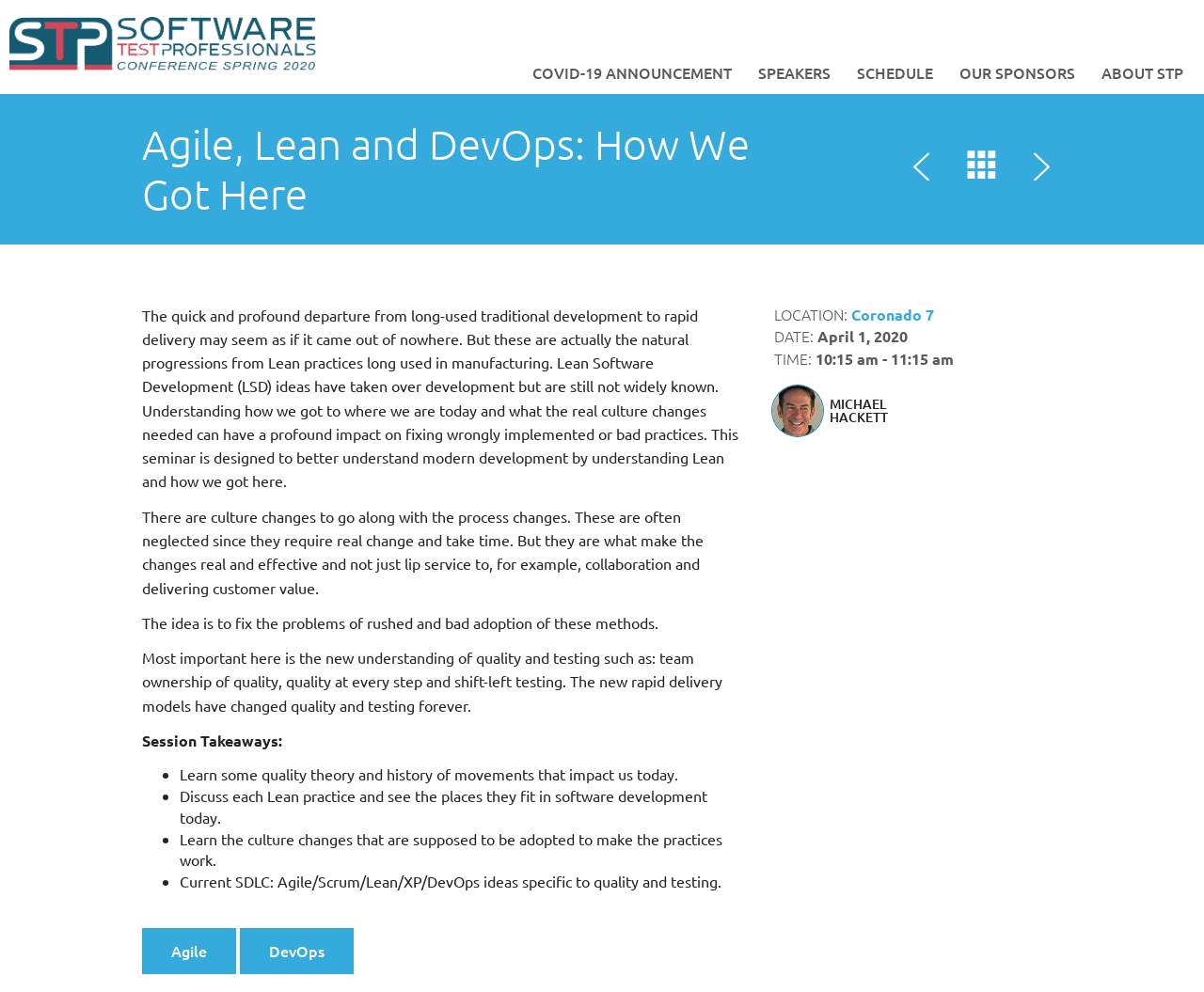Using the description "DevOps", predict the bounding box of the relevant HTML element.

[0.199, 0.936, 0.294, 0.982]